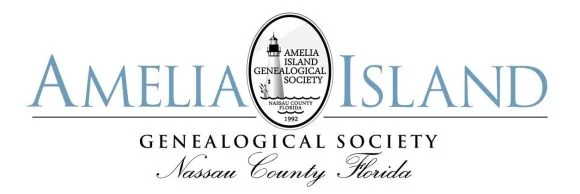What is the year the society was founded?
Refer to the image and provide a concise answer in one word or phrase.

1992